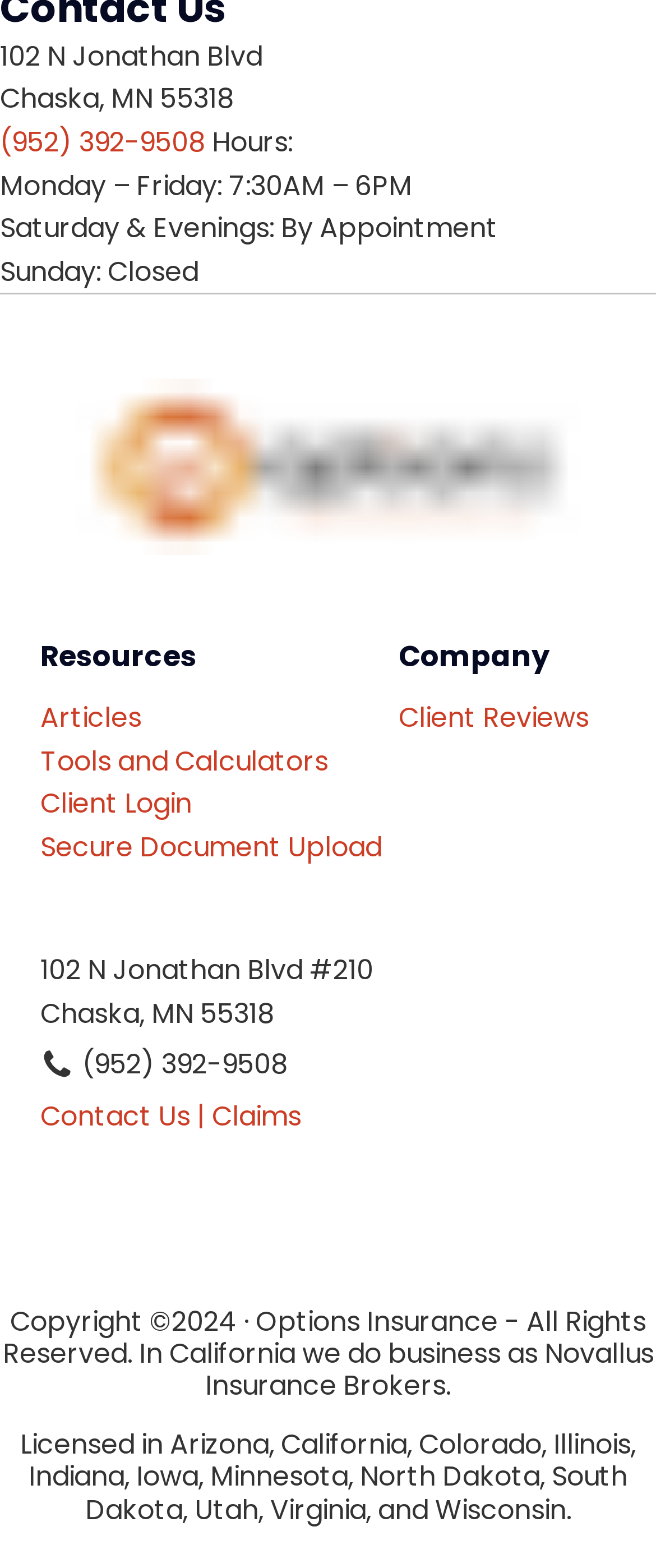What is the address of the insurance company?
Look at the image and respond with a single word or a short phrase.

102 N Jonathan Blvd, Chaska, MN 55318